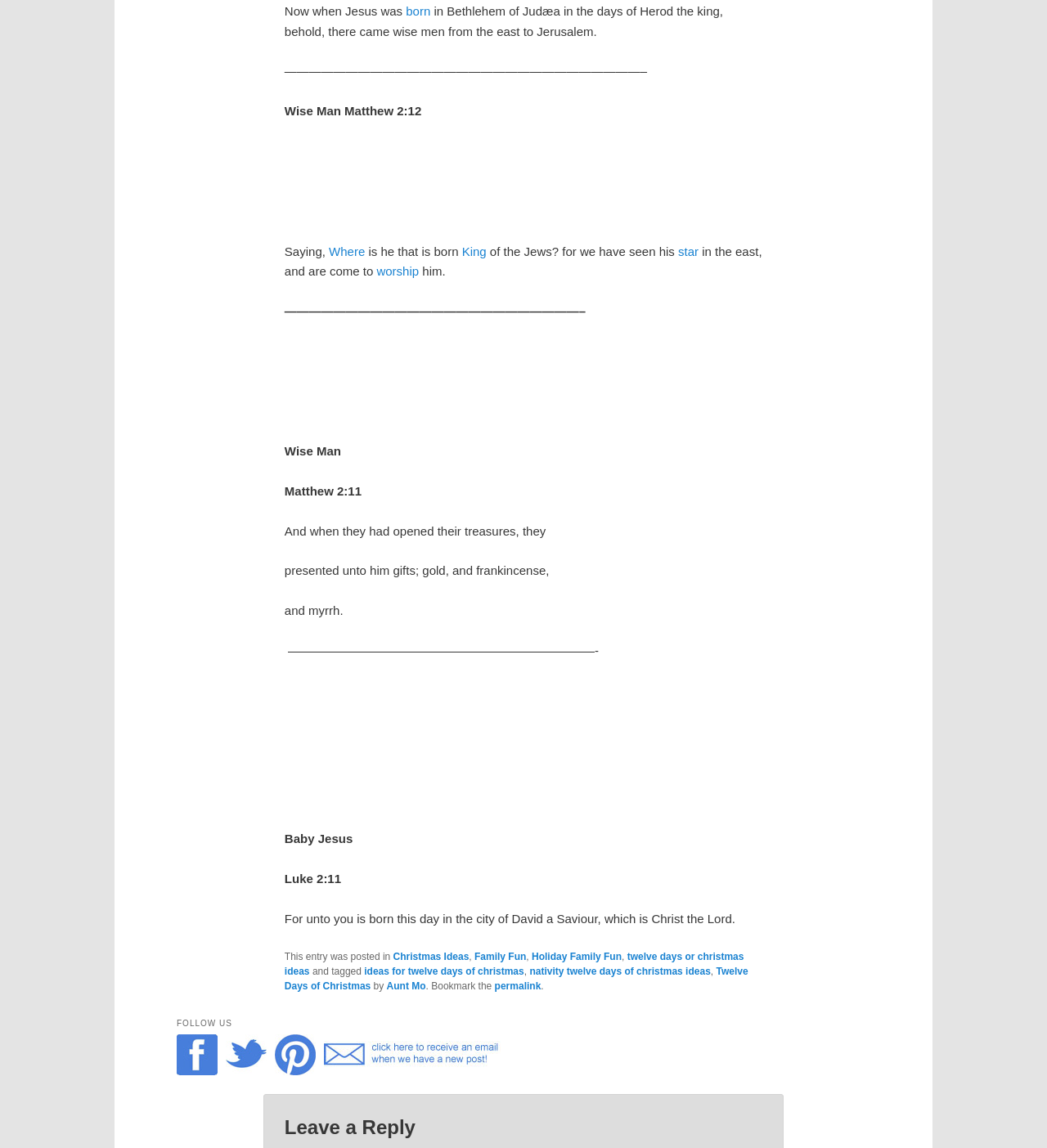Determine the bounding box coordinates in the format (top-left x, top-left y, bottom-right x, bottom-right y). Ensure all values are floating point numbers between 0 and 1. Identify the bounding box of the UI element described by: alt="Imaginative"

None